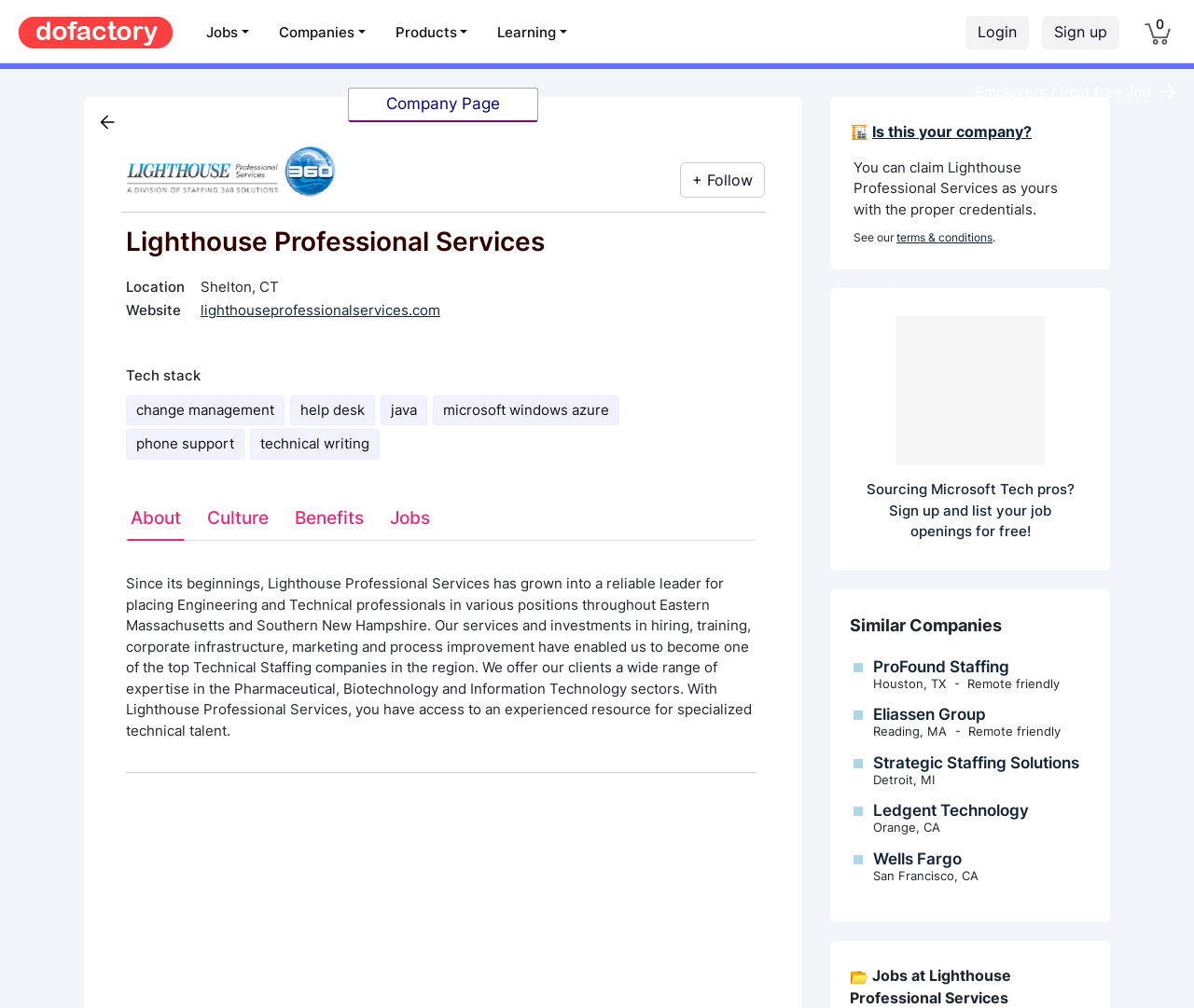Please locate the bounding box coordinates of the element that needs to be clicked to achieve the following instruction: "Learn more about Lighthouse Professional Services". The coordinates should be four float numbers between 0 and 1, i.e., [left, top, right, bottom].

[0.105, 0.225, 0.456, 0.256]